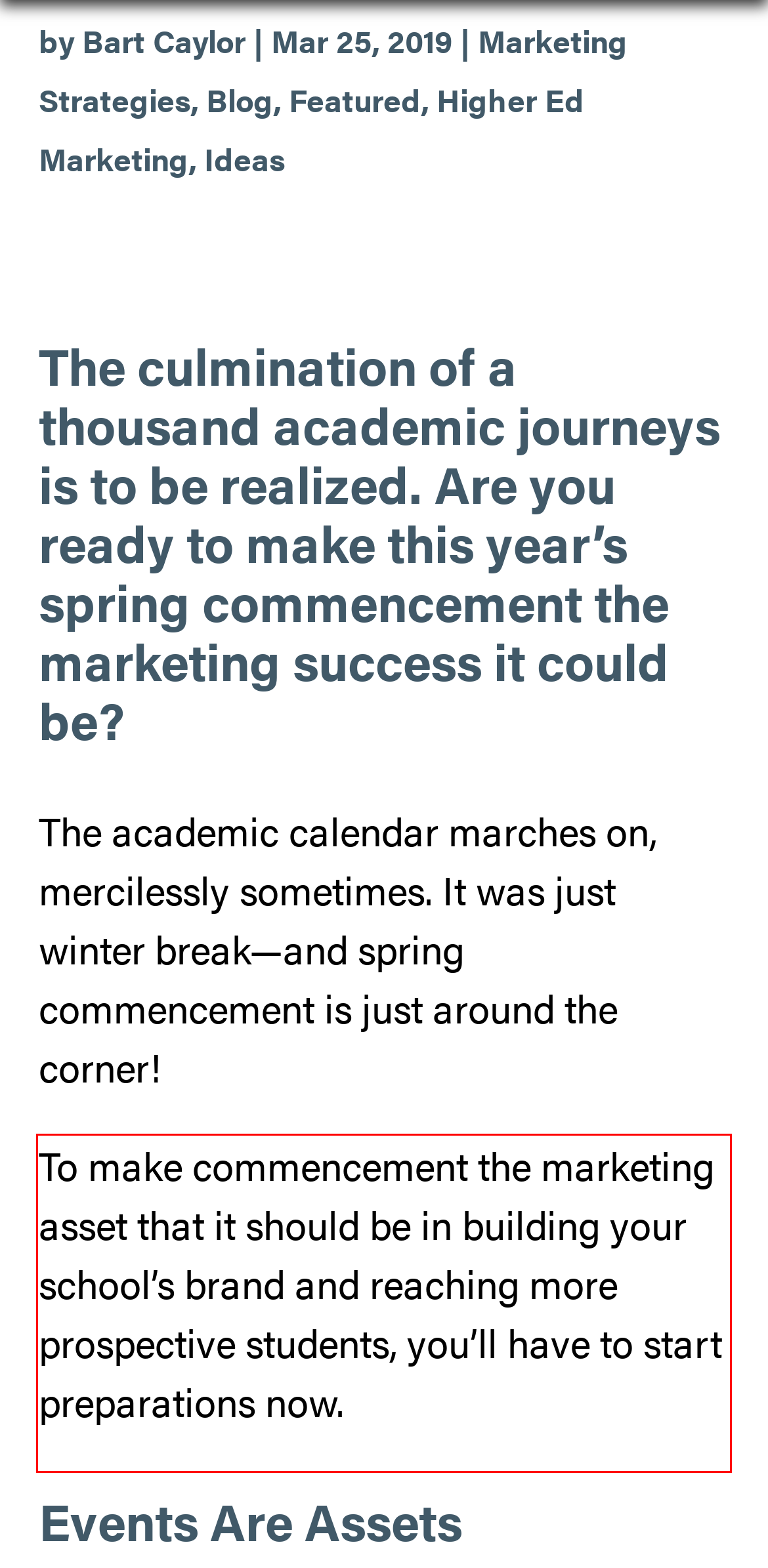Look at the webpage screenshot and recognize the text inside the red bounding box.

To make commencement the marketing asset that it should be in building your school’s brand and reaching more prospective students, you’ll have to start preparations now.